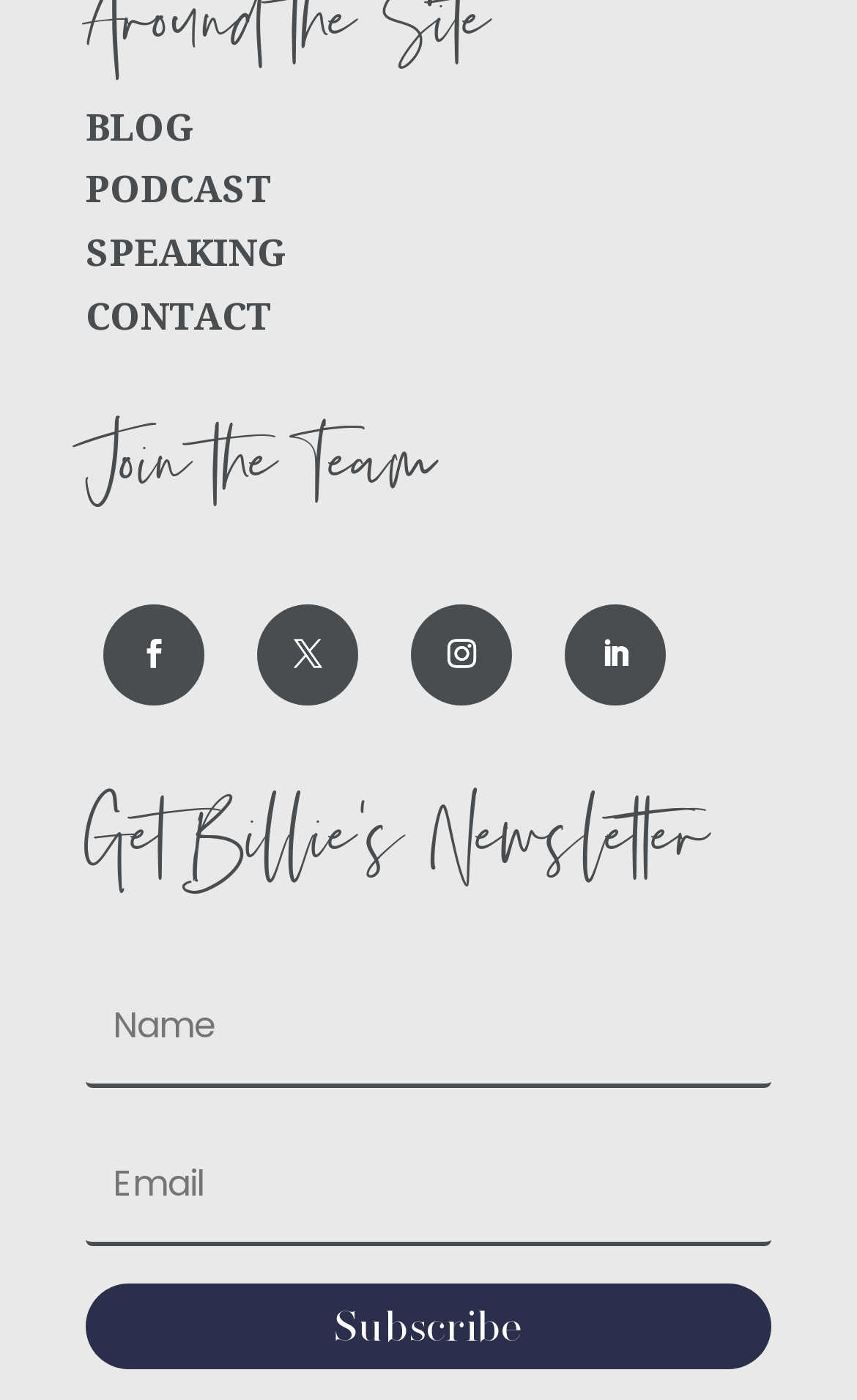Determine the bounding box coordinates for the UI element matching this description: "Second Post".

None